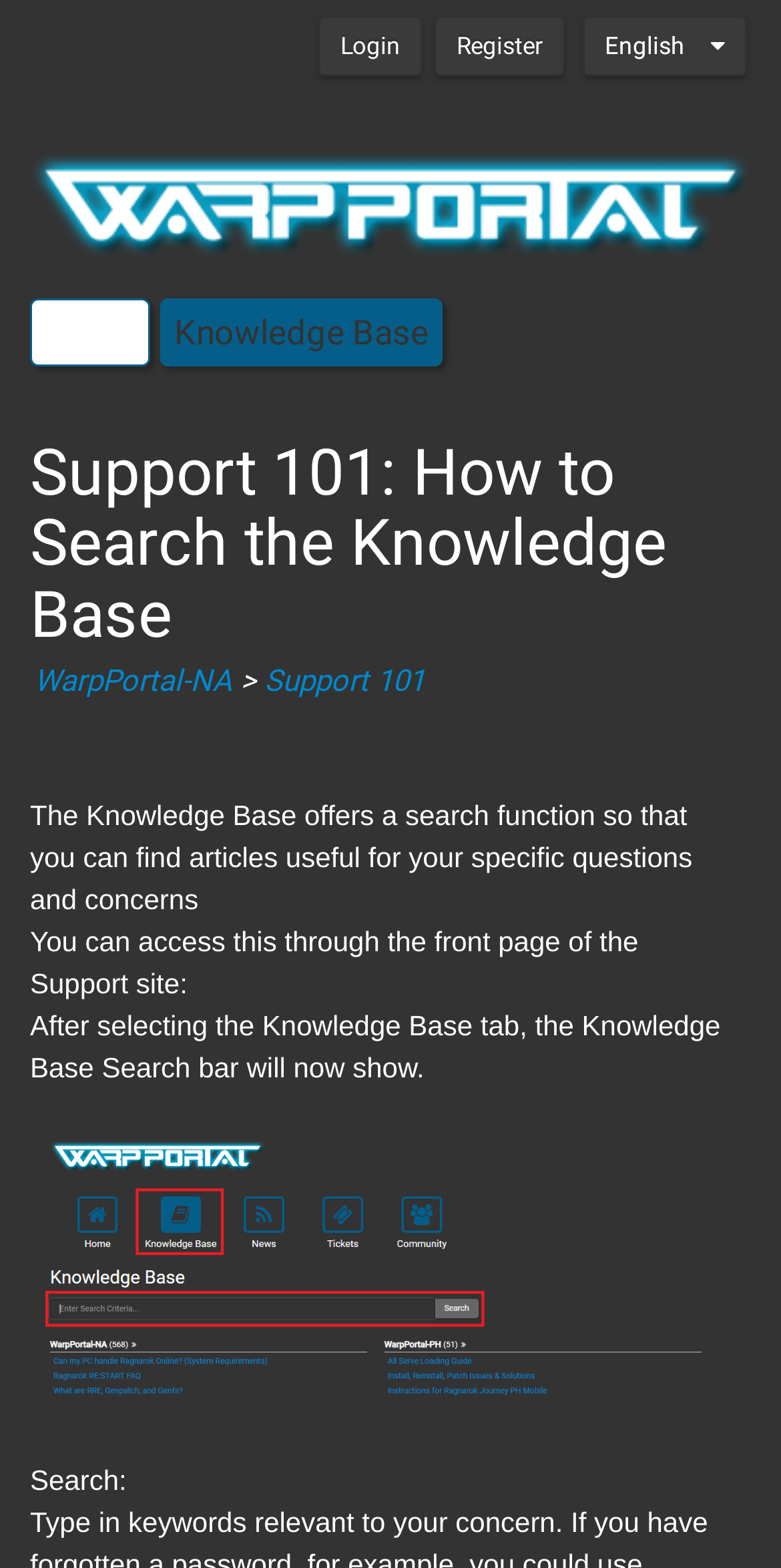Determine the main headline of the webpage and provide its text.

Support 101: How to Search the Knowledge Base